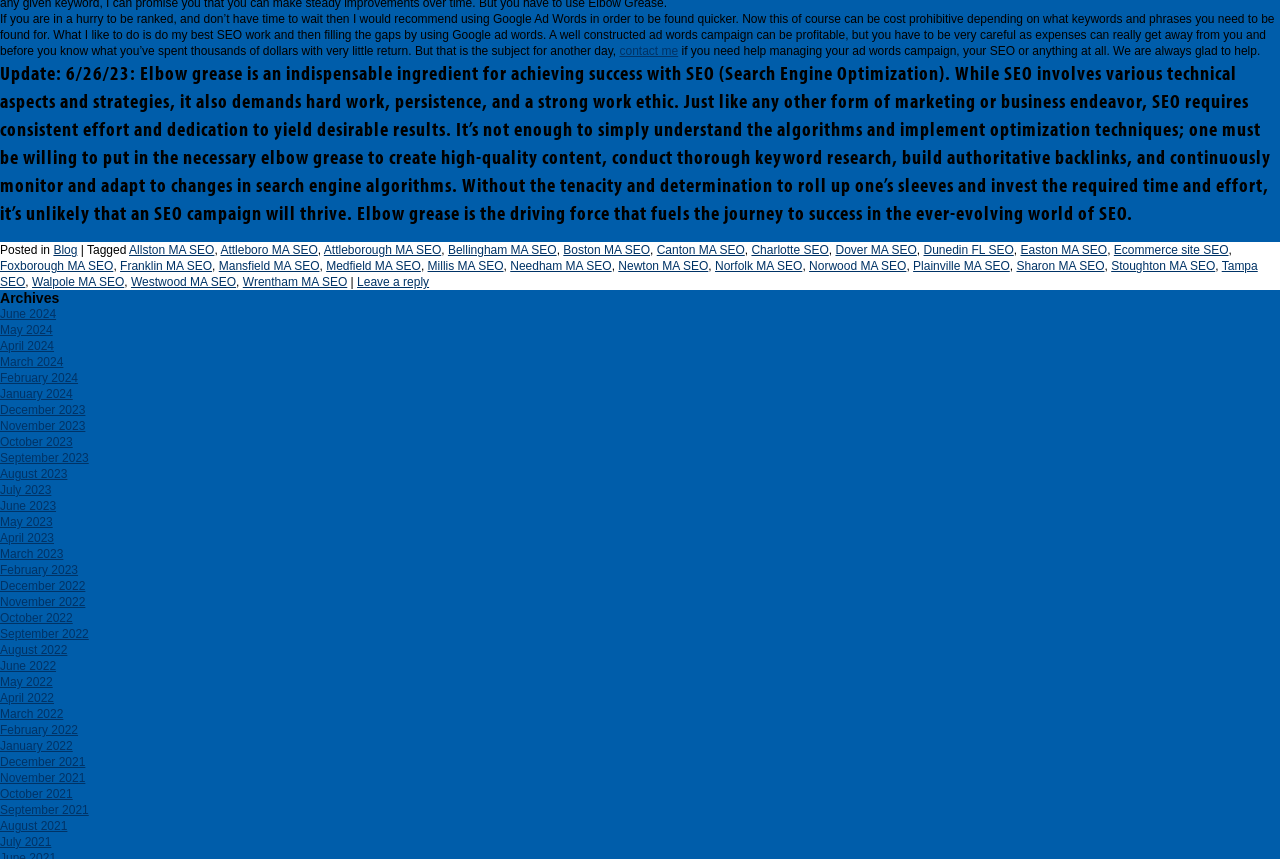Specify the bounding box coordinates of the element's area that should be clicked to execute the given instruction: "view June 2024". The coordinates should be four float numbers between 0 and 1, i.e., [left, top, right, bottom].

[0.0, 0.357, 0.044, 0.374]